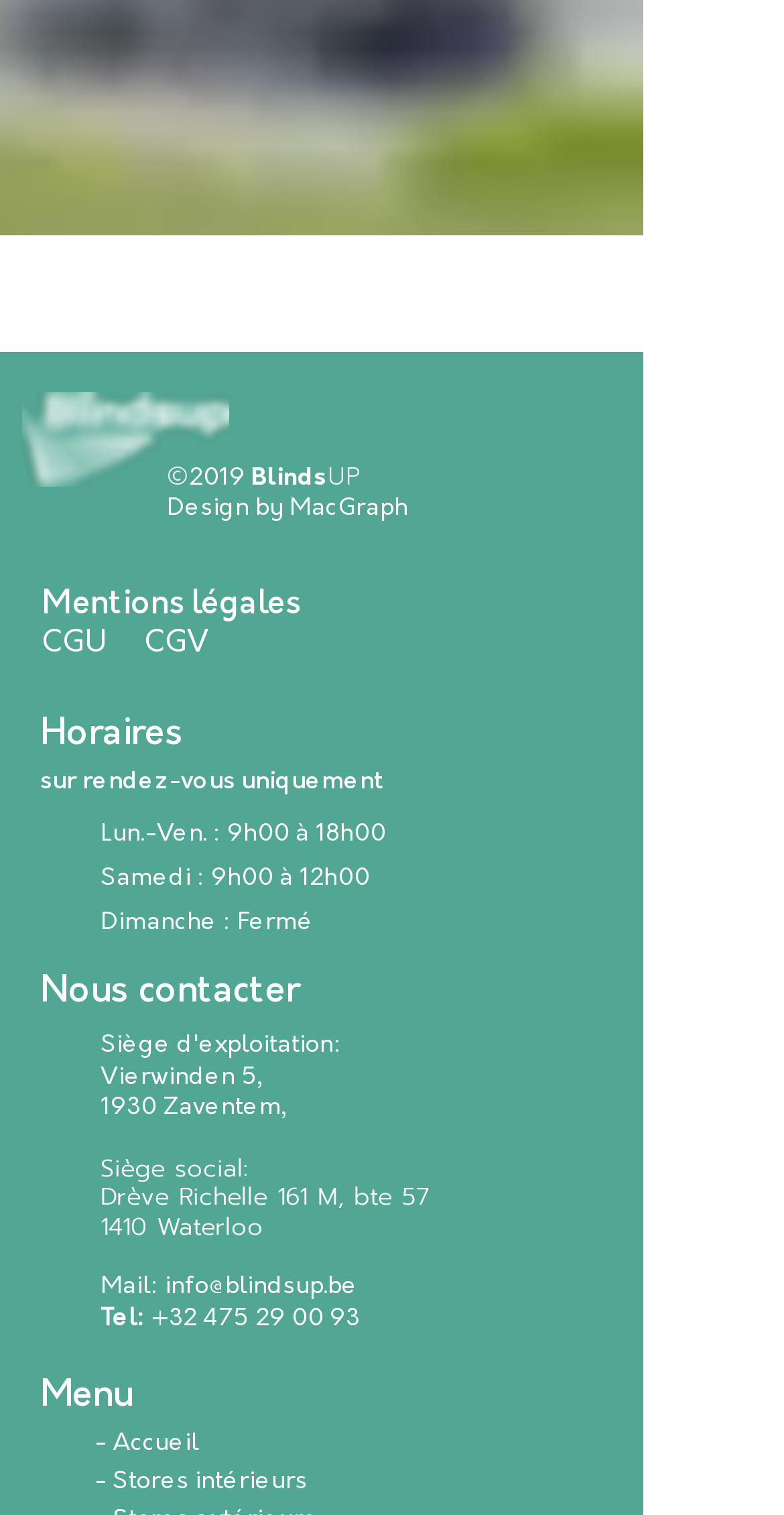Determine the bounding box coordinates of the clickable element to complete this instruction: "Visit Facebook page". Provide the coordinates in the format of four float numbers between 0 and 1, [left, top, right, bottom].

[0.638, 0.269, 0.728, 0.316]